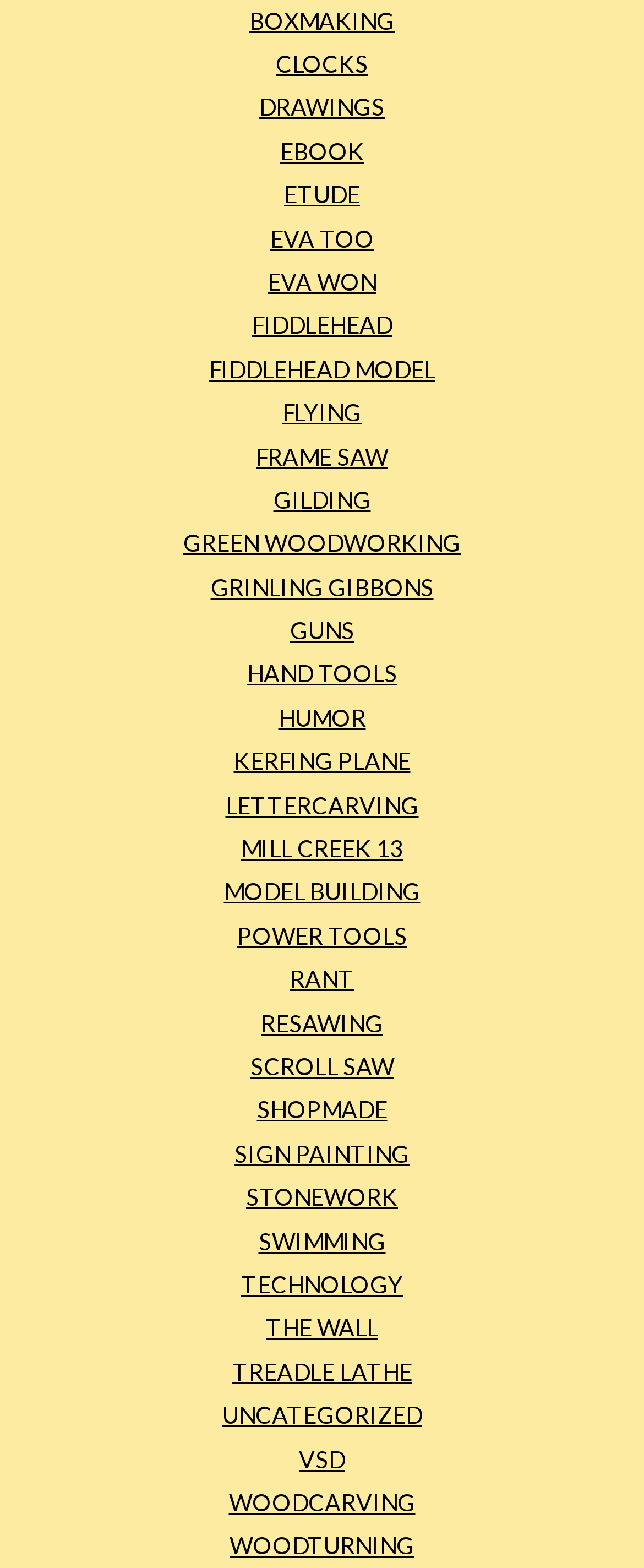What is the first link on the webpage?
Please provide a single word or phrase in response based on the screenshot.

BOXMAKING